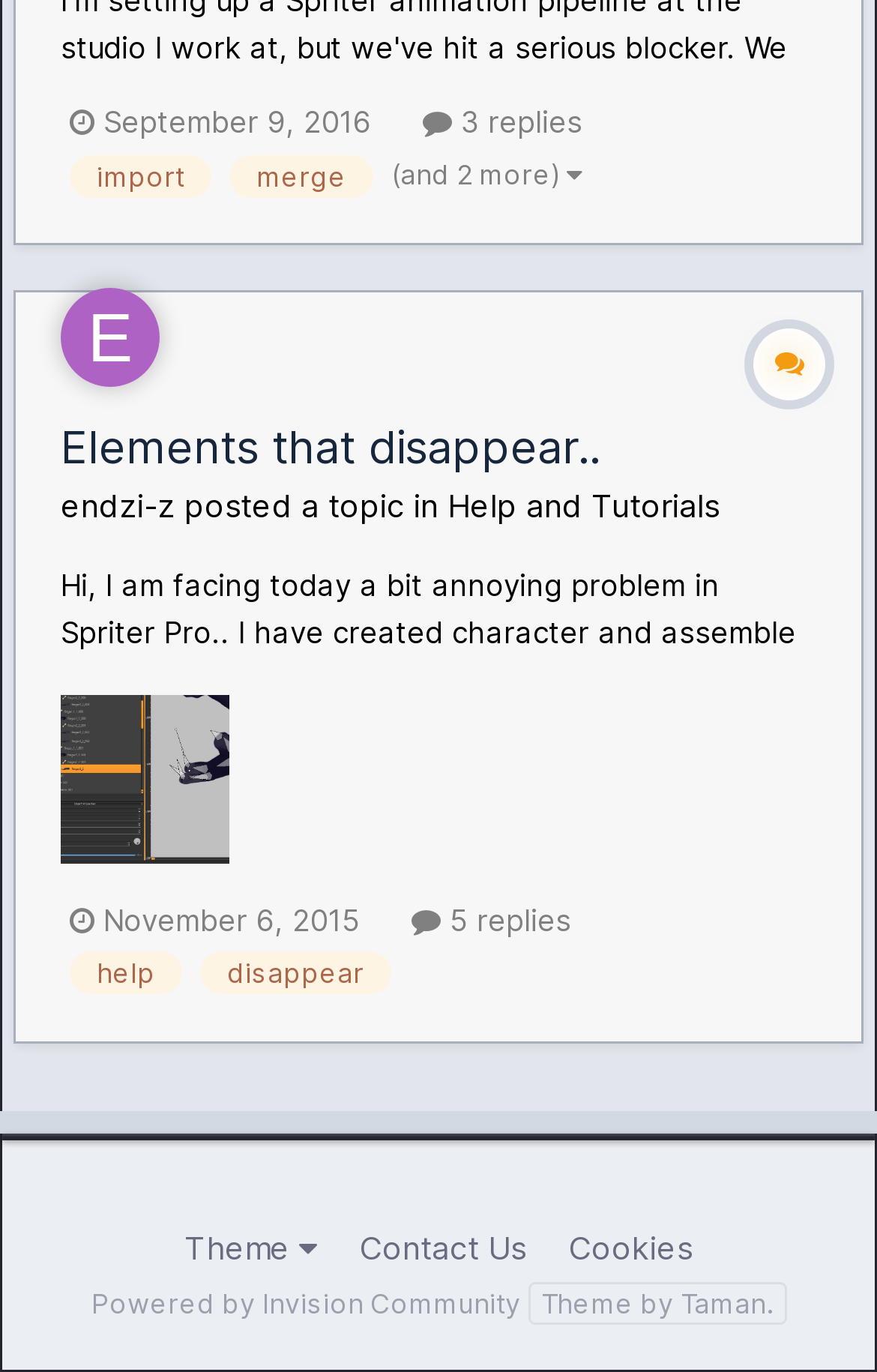Provide the bounding box coordinates of the HTML element this sentence describes: "Theme by Taman.".

[0.601, 0.934, 0.896, 0.965]